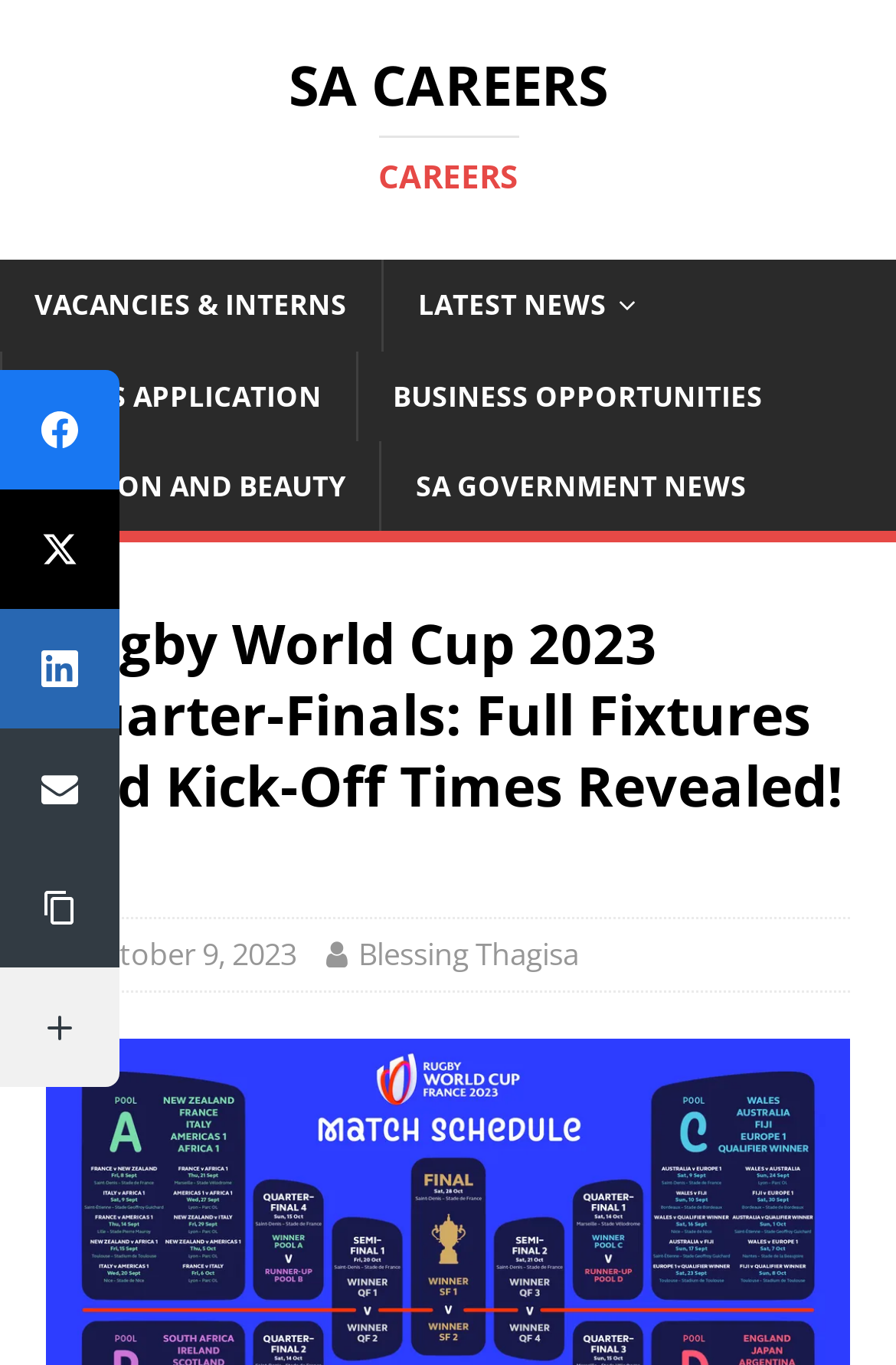Extract the bounding box of the UI element described as: "parent_node: Copy Link aria-label="Copy Link"".

[0.0, 0.621, 0.133, 0.709]